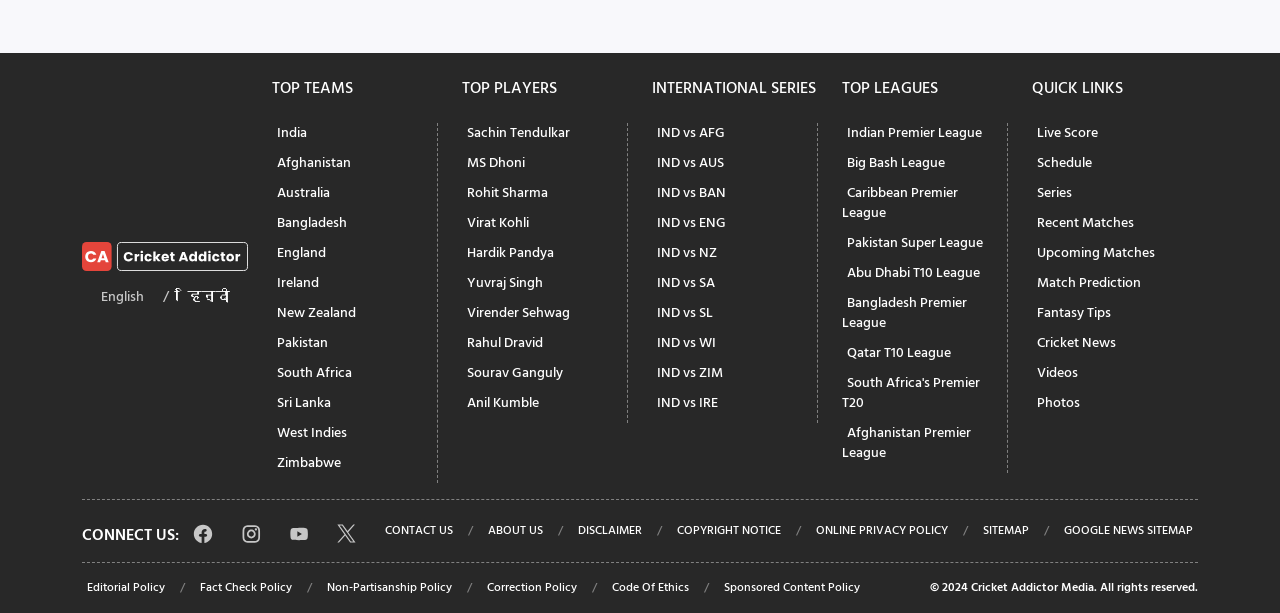What are the top teams listed on the webpage?
Using the details shown in the screenshot, provide a comprehensive answer to the question.

The top teams are listed under the 'TOP TEAMS' heading, which includes links to teams such as India, Afghanistan, Australia, and more.